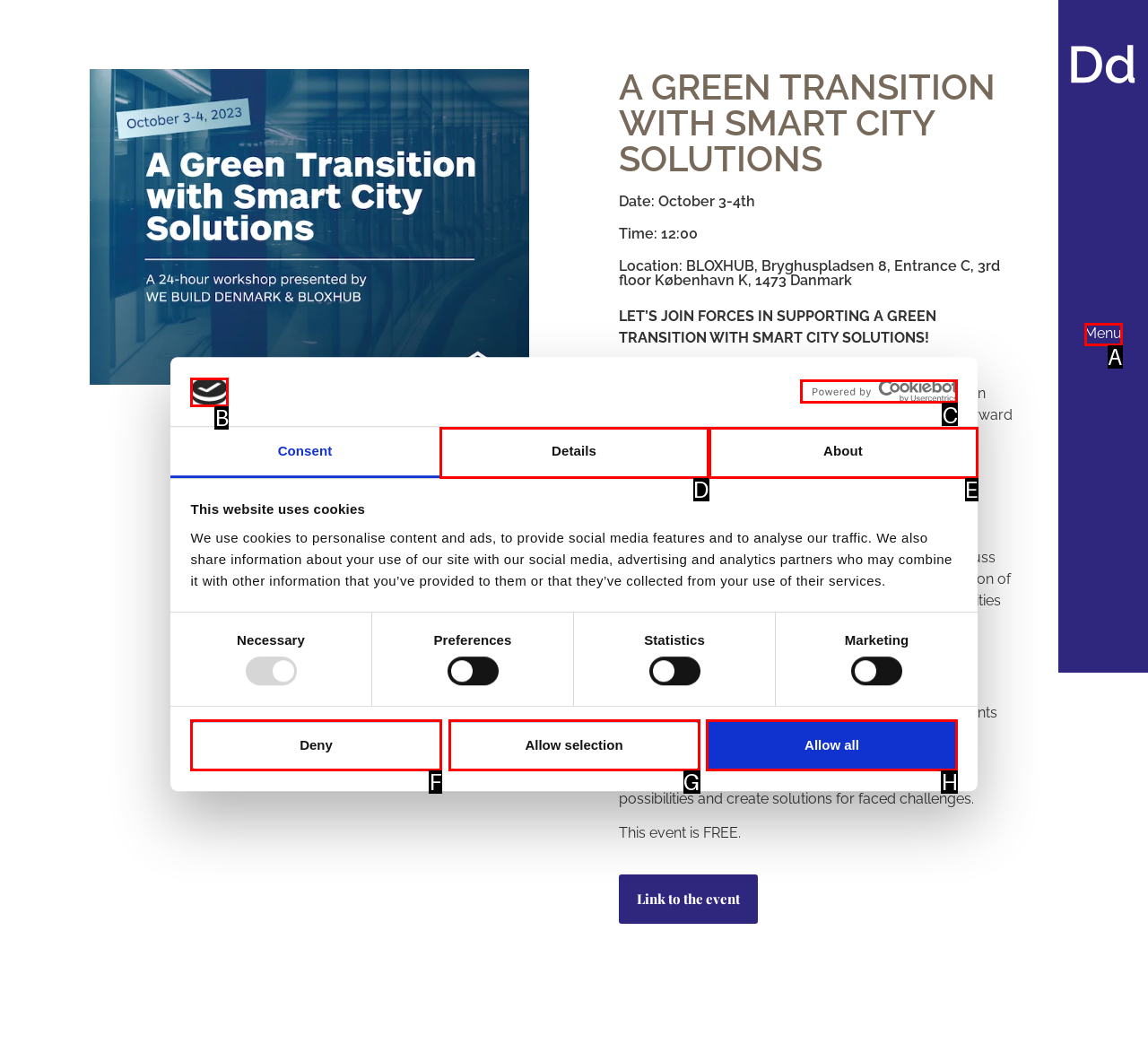Tell me which one HTML element I should click to complete the following task: Click the logo Answer with the option's letter from the given choices directly.

B